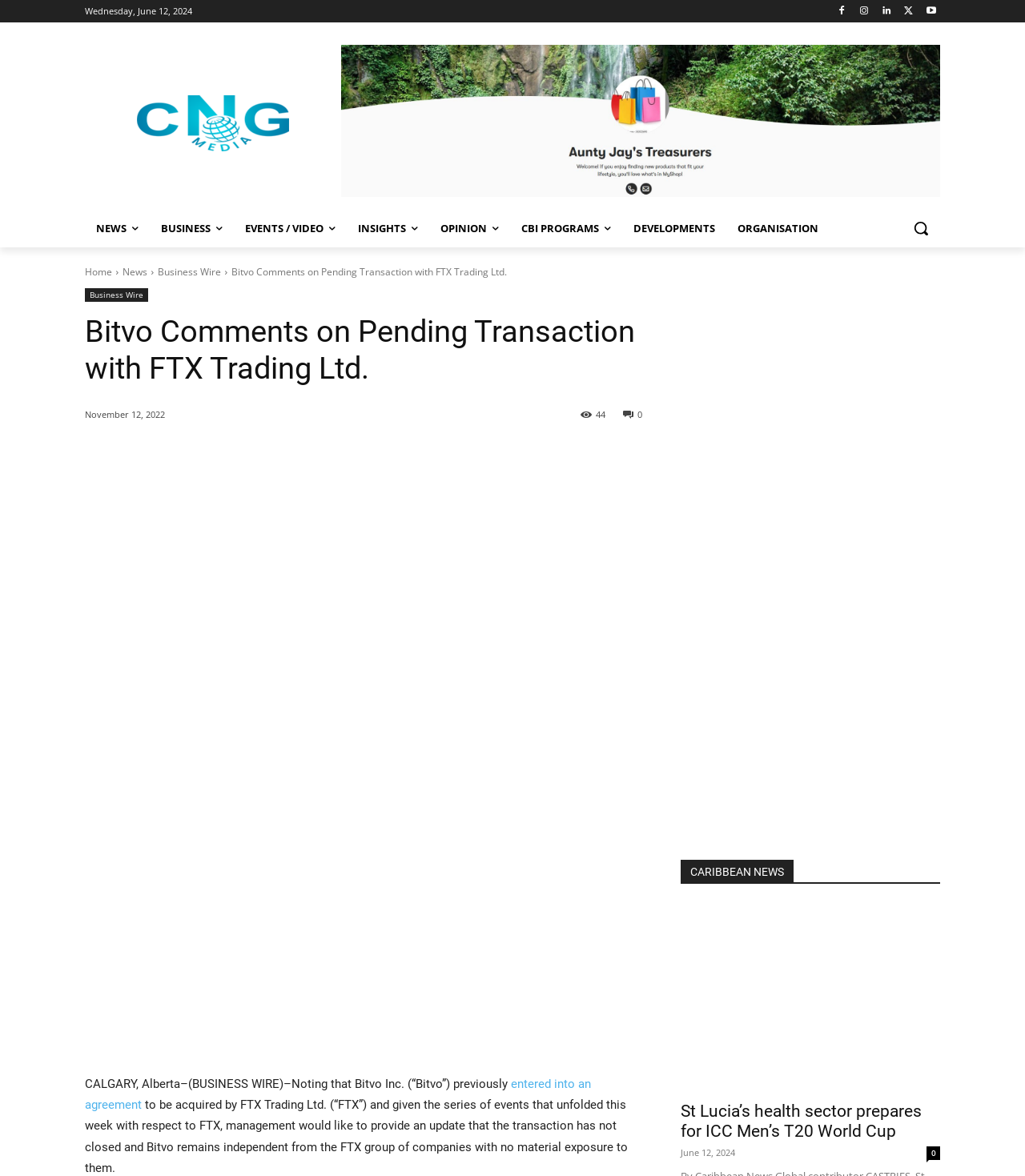Pinpoint the bounding box coordinates of the clickable element to carry out the following instruction: "View the article about St Lucia’s health sector."

[0.664, 0.769, 0.917, 0.928]